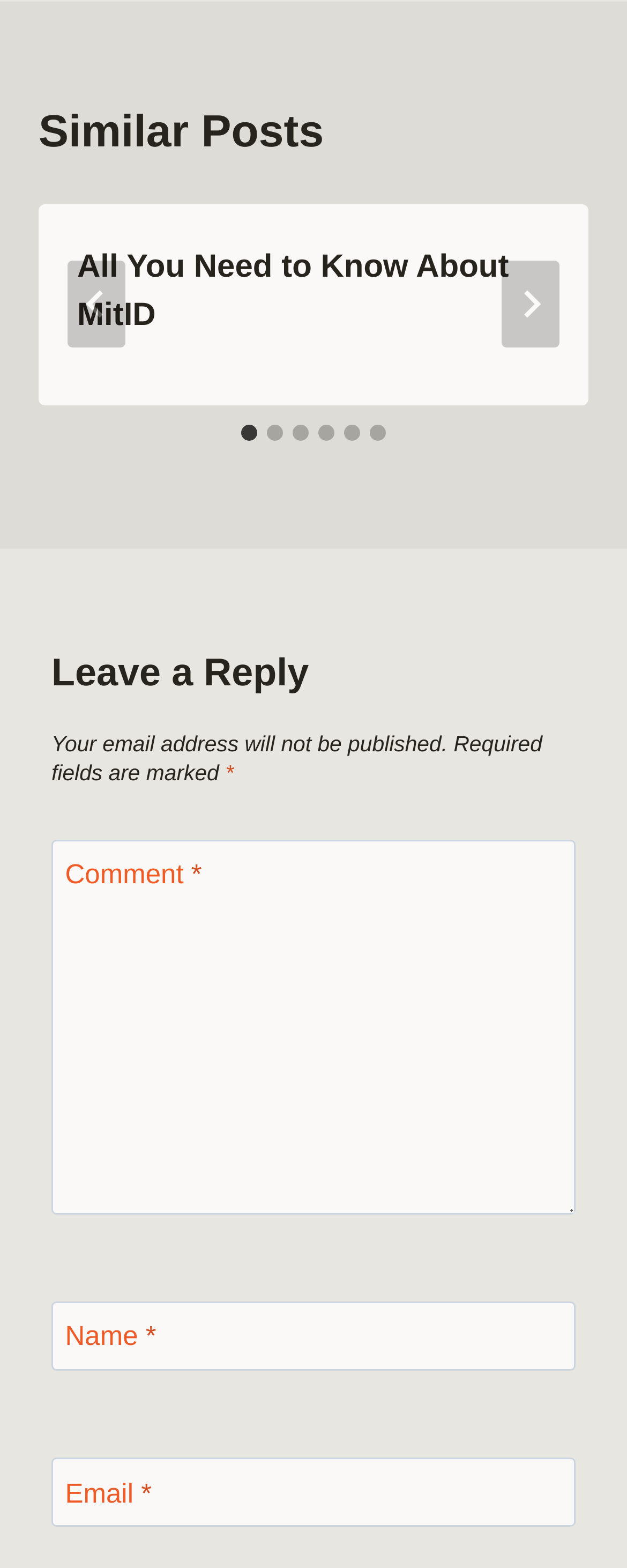Determine the bounding box coordinates of the clickable region to follow the instruction: "Go to slide 2".

[0.426, 0.271, 0.451, 0.281]